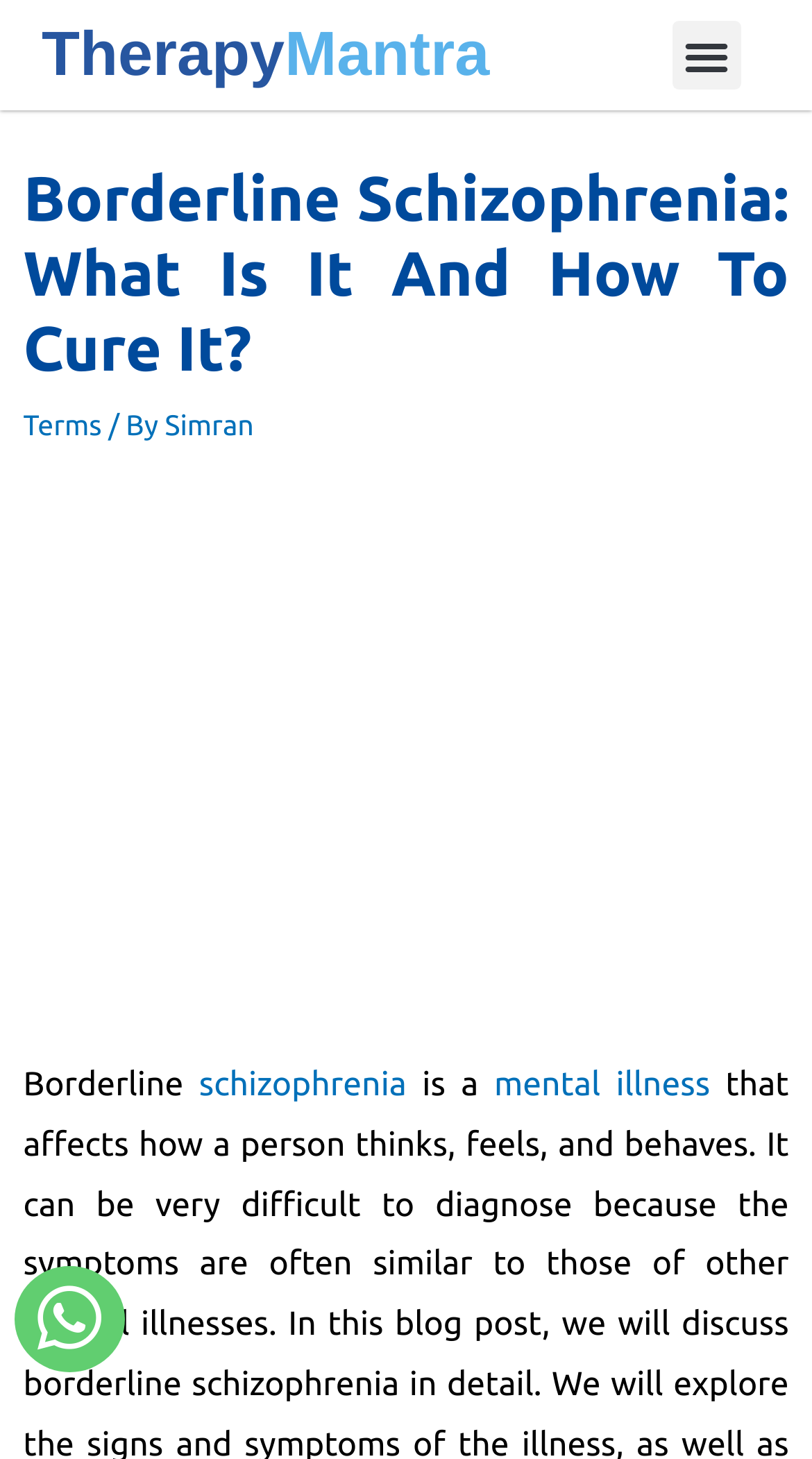Using the format (top-left x, top-left y, bottom-right x, bottom-right y), provide the bounding box coordinates for the described UI element. All values should be floating point numbers between 0 and 1: schizophrenia

[0.245, 0.731, 0.501, 0.757]